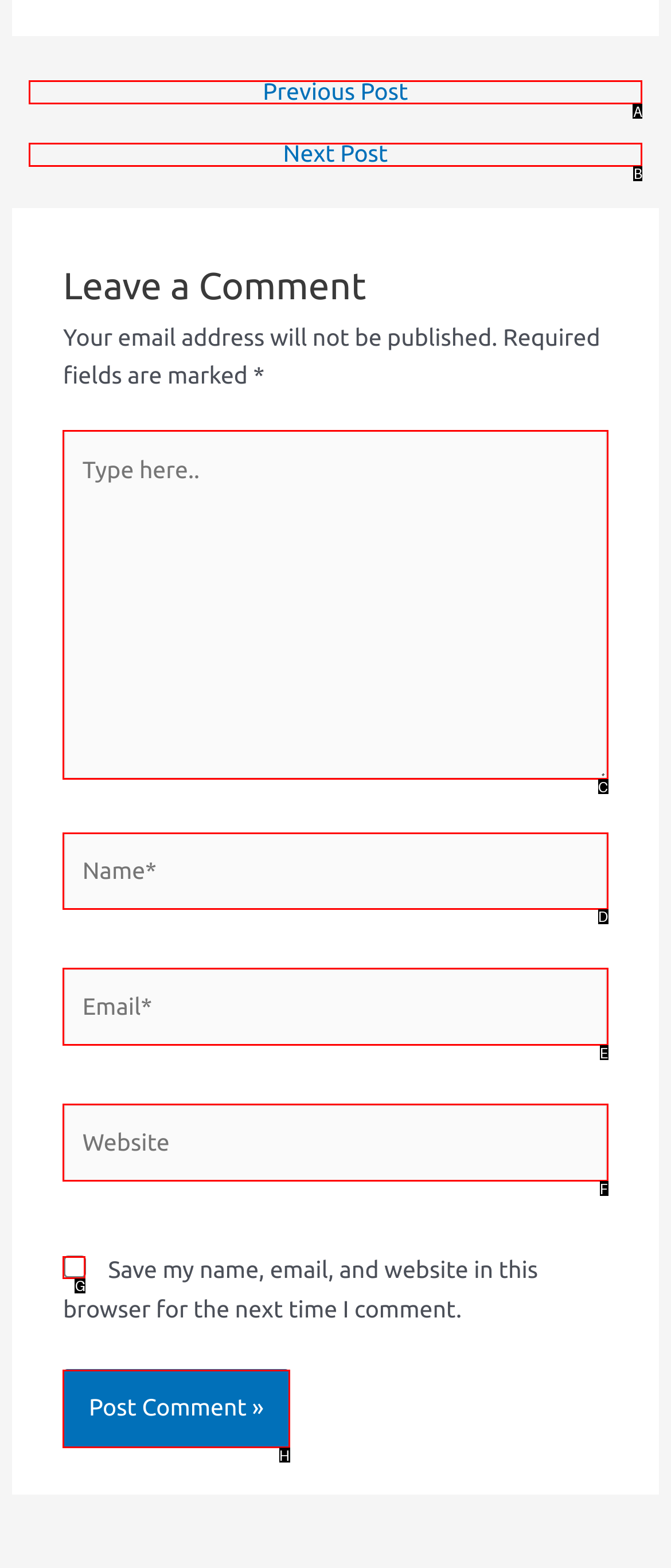Given the task: Enter your name, indicate which boxed UI element should be clicked. Provide your answer using the letter associated with the correct choice.

D